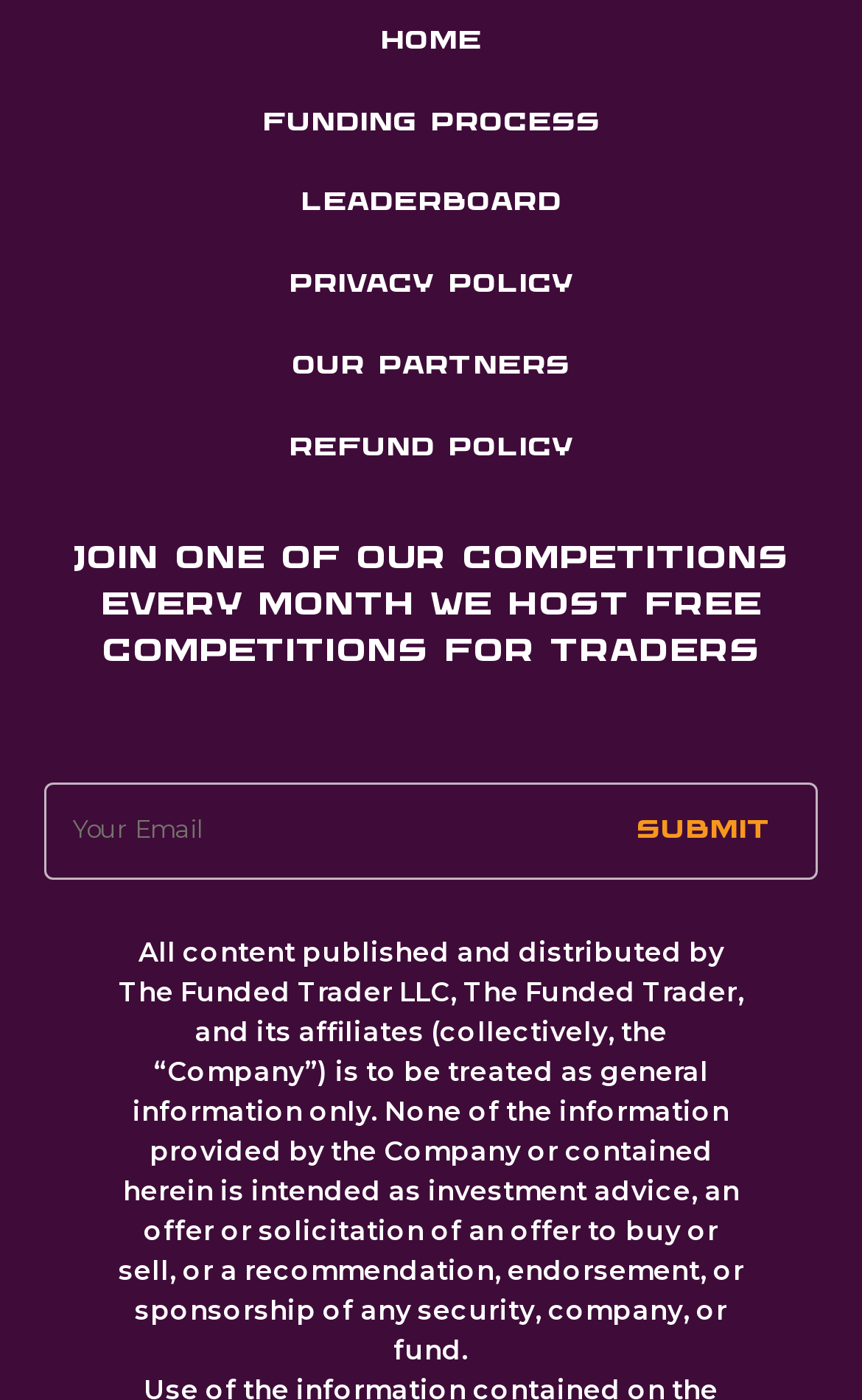Specify the bounding box coordinates of the area that needs to be clicked to achieve the following instruction: "Enter your email address".

[0.054, 0.56, 0.687, 0.626]